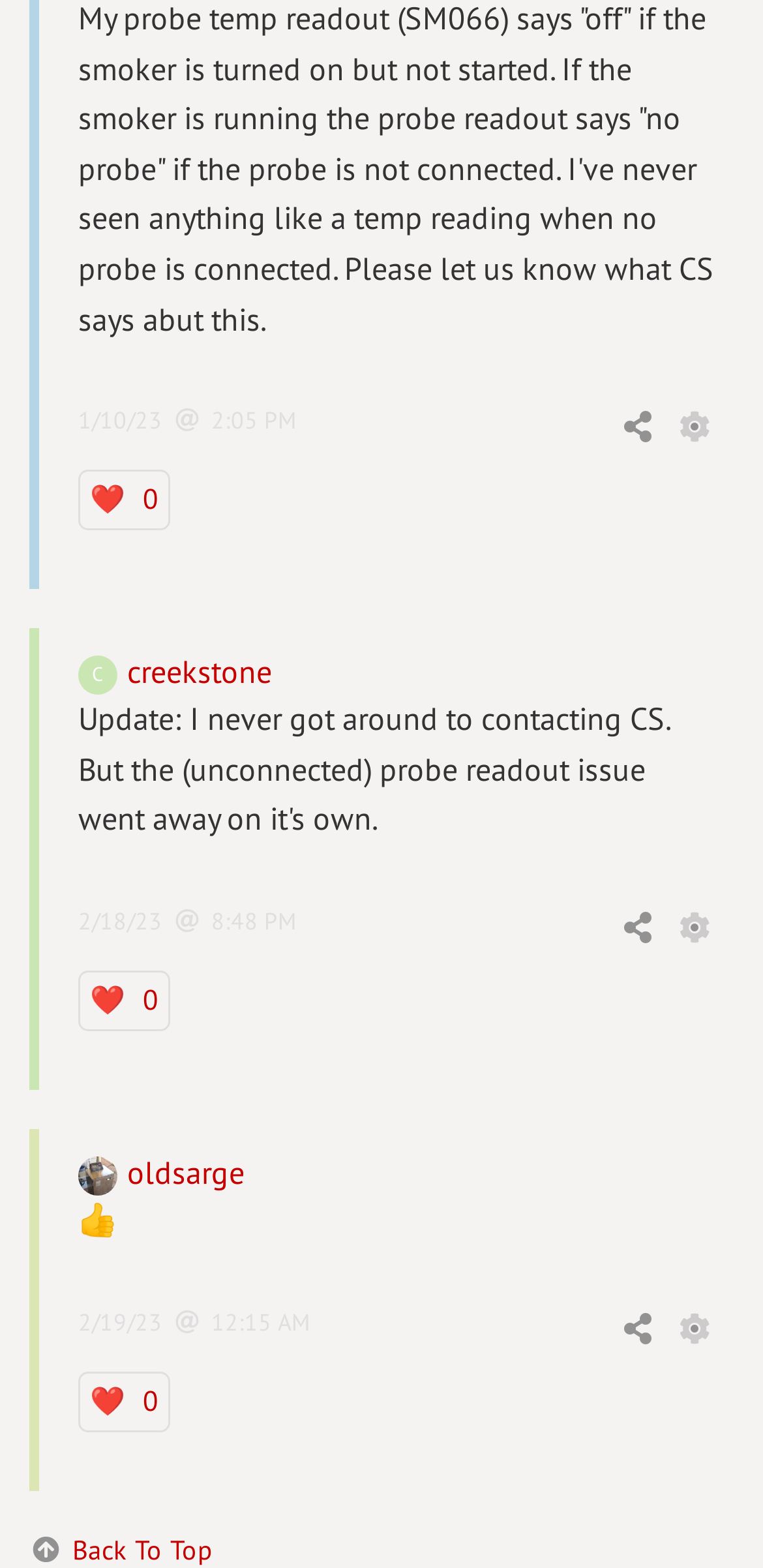How many articles are on this webpage?
Look at the image and answer the question with a single word or phrase.

3